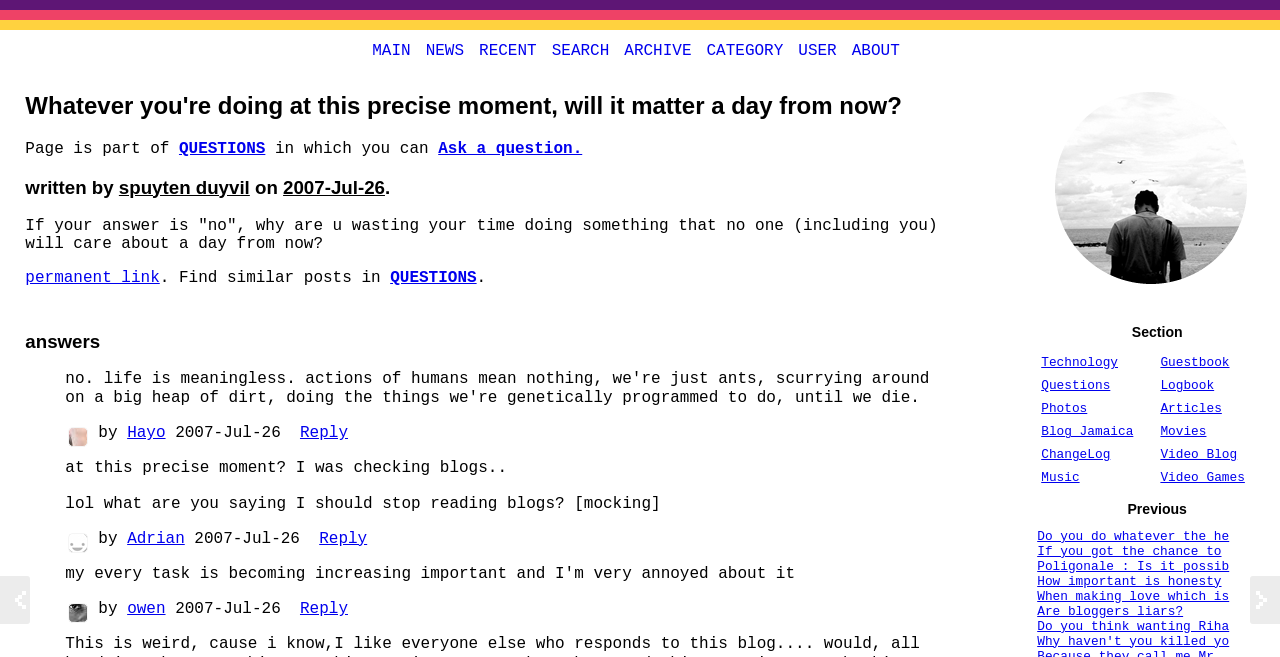How many answers are there to the question?
Using the image as a reference, give a one-word or short phrase answer.

3